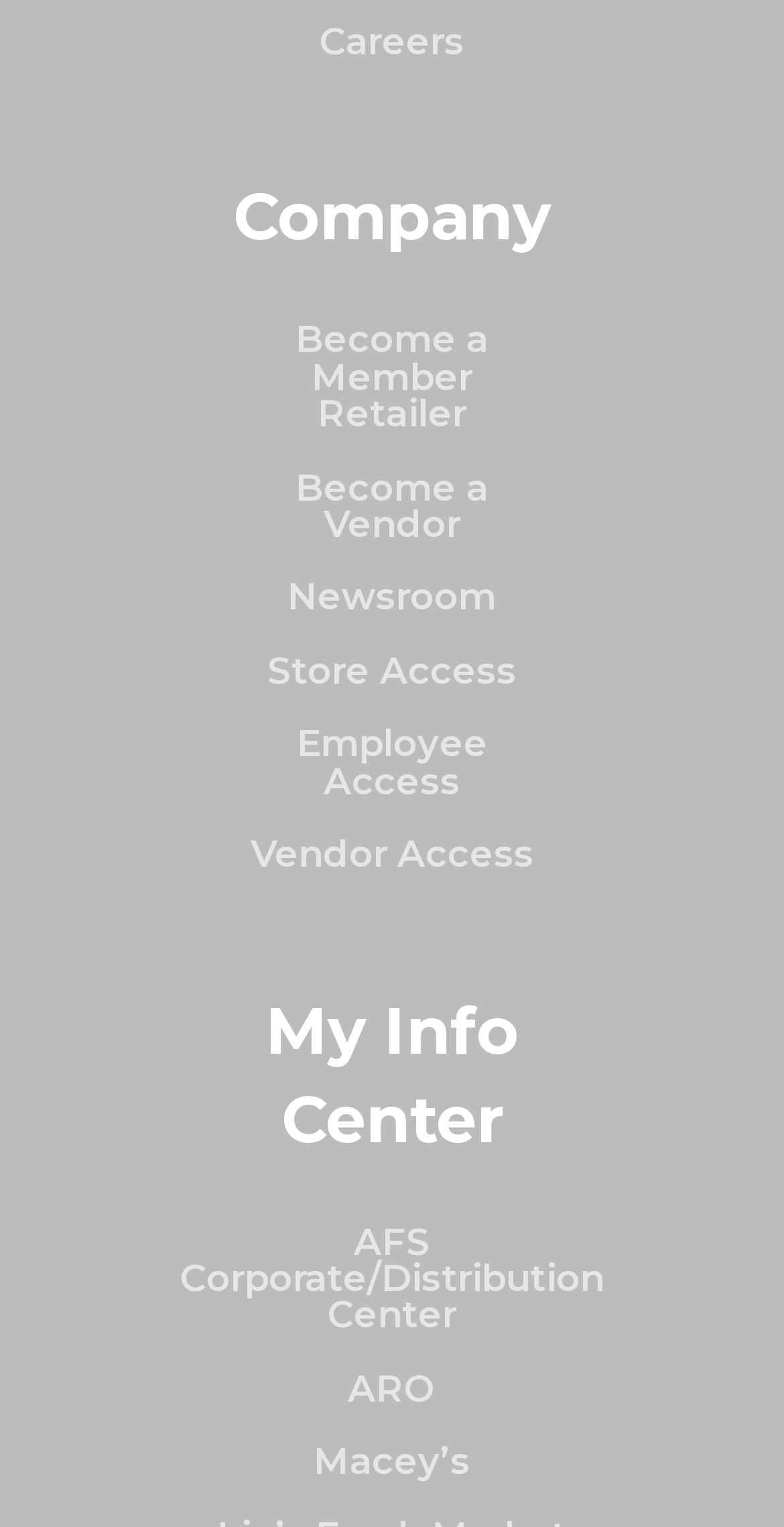Can you identify the bounding box coordinates of the clickable region needed to carry out this instruction: 'visit my info center'? The coordinates should be four float numbers within the range of 0 to 1, stated as [left, top, right, bottom].

[0.229, 0.646, 0.771, 0.762]